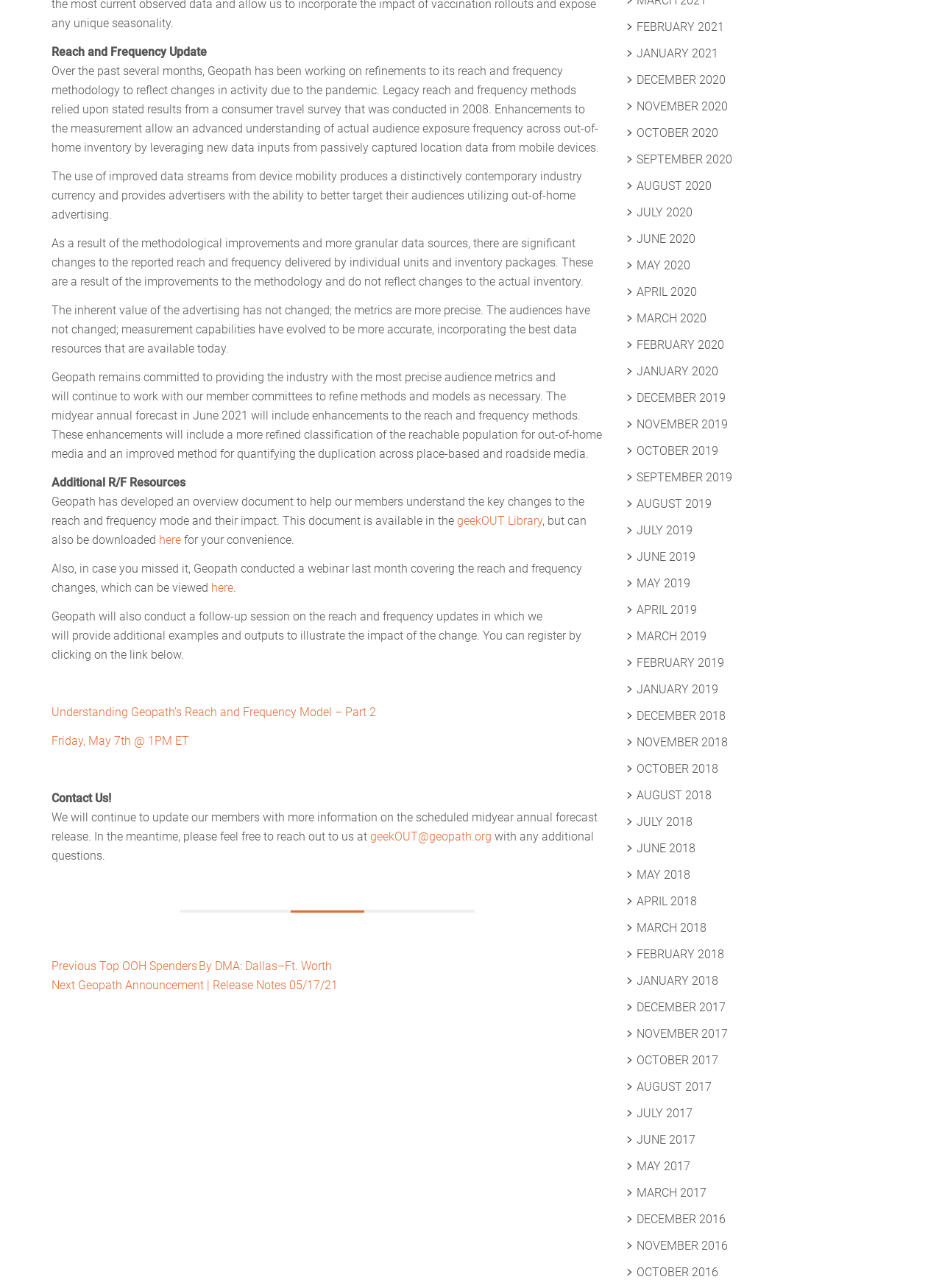Point out the bounding box coordinates of the section to click in order to follow this instruction: "Register for the follow-up session on the reach and frequency updates".

[0.055, 0.547, 0.402, 0.558]